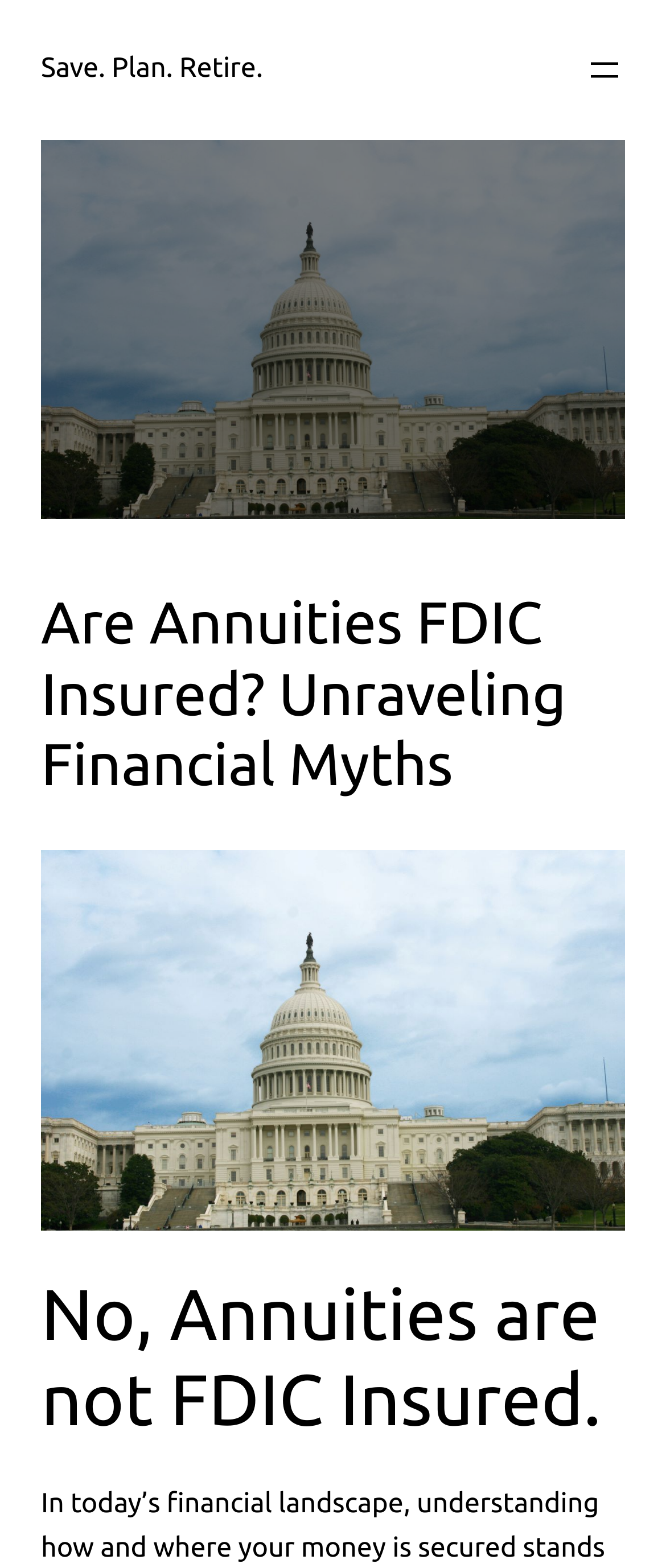Provide a thorough description of the webpage's content and layout.

The webpage is focused on the topic of annuities and FDIC insurance, with a prominent heading "Are Annuities FDIC Insured? Unraveling Financial Myths" at the top center of the page. 

Below the heading, there is a navigation menu on the top right corner, which can be opened by clicking the "Open menu" button. 

On the top left corner, there is a link "Save. Plan. Retire." and a large image that spans across the top section of the page, with a caption "are annuities fdic insured save plan retire". 

Further down, there is another large image with the same caption, followed by a heading "No, Annuities are not FDIC Insured." at the bottom center of the page. 

There are two figures on the page, both containing images, and three headings in total, with the main topic heading at the top and the subheading at the bottom.